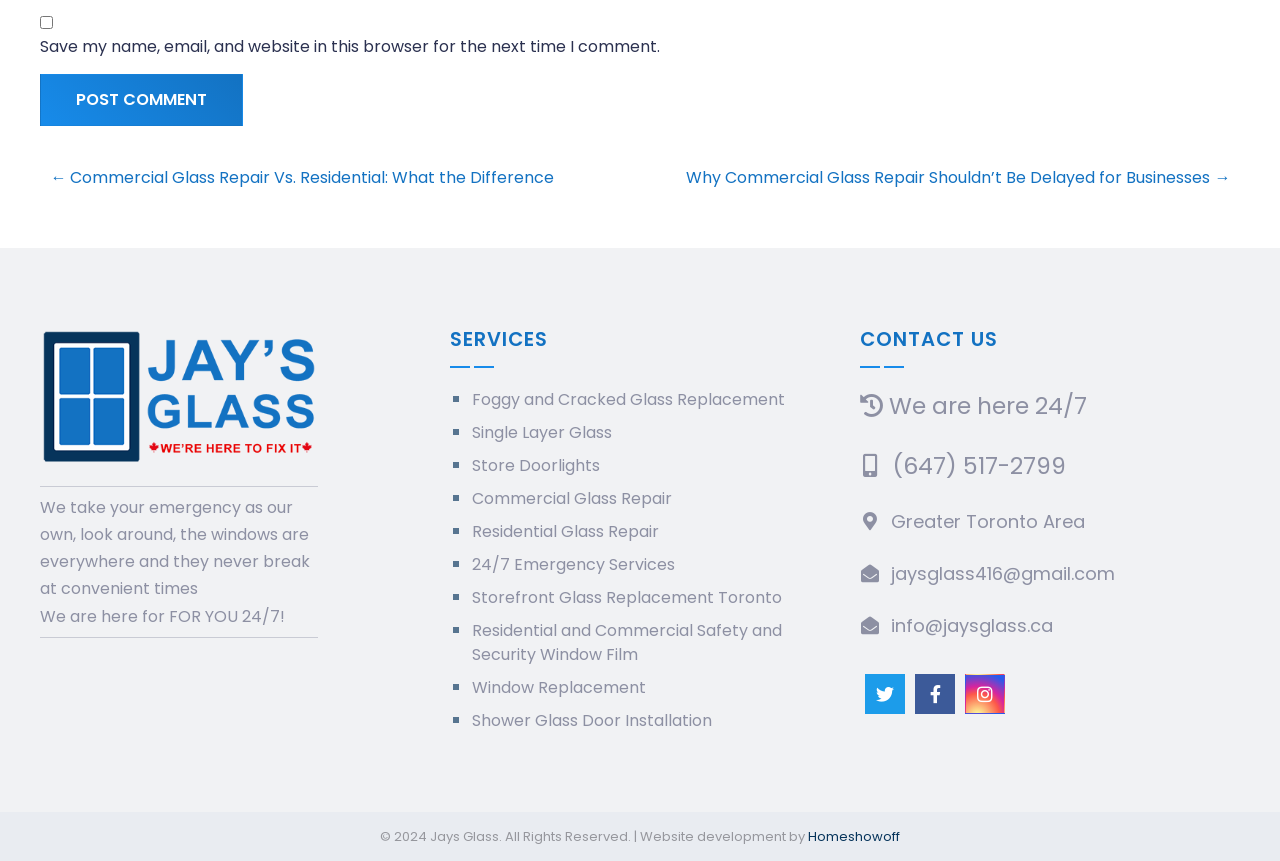Please provide a short answer using a single word or phrase for the question:
What is the company's logo?

Jays Glass